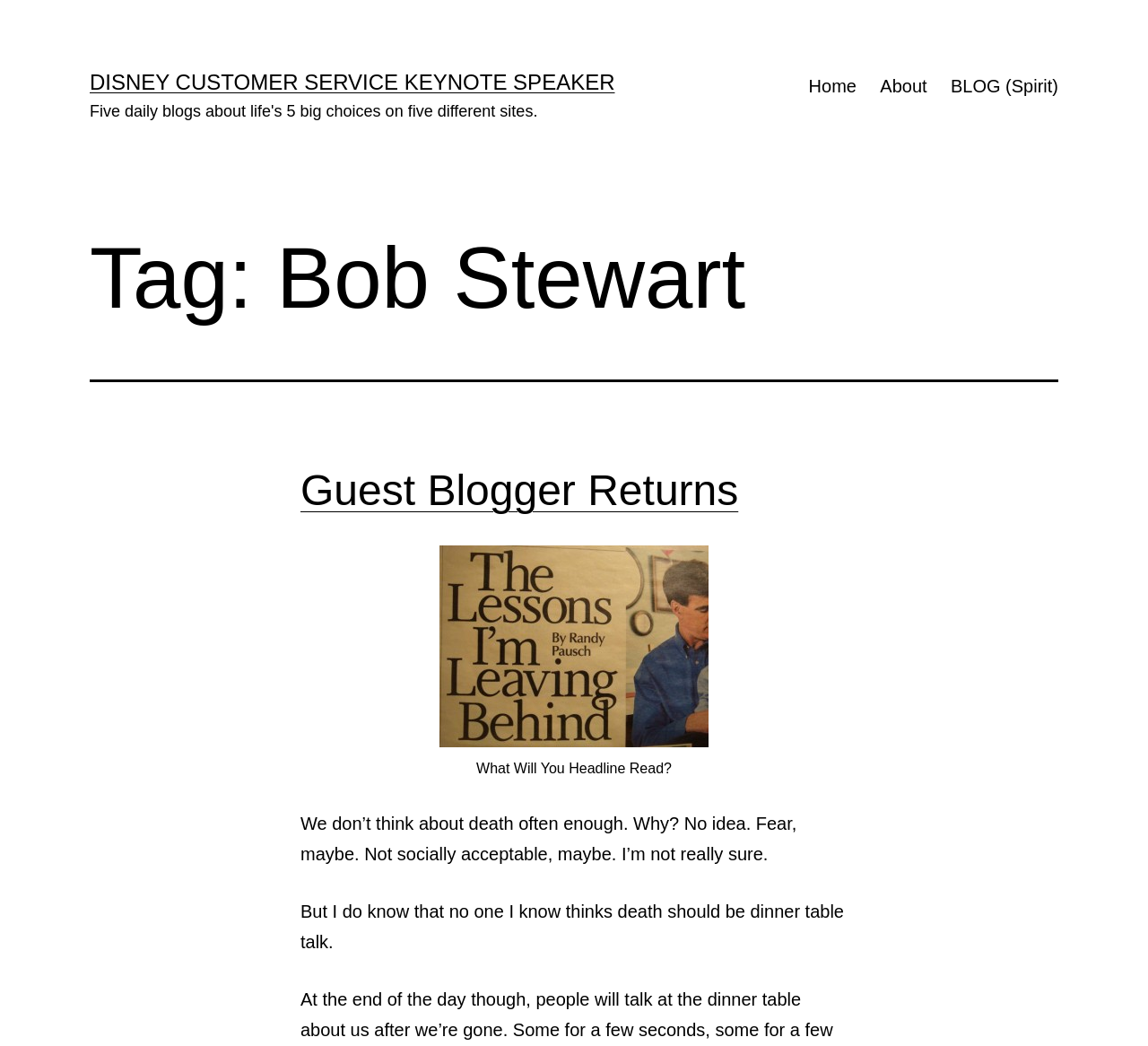Create an elaborate caption that covers all aspects of the webpage.

The webpage is about Bob Stewart, a Disney customer service keynote speaker. At the top left of the page, there is a prominent link with the title "DISNEY CUSTOMER SERVICE KEYNOTE SPEAKER". To the right of this link, there is a primary navigation menu with four links: "Home", "About", "BLOG (Spirit)", and others.

Below the navigation menu, there is a header section with a heading that reads "Tag: Bob Stewart". Underneath this header, there is another section with a heading "Guest Blogger Returns", which is a link to a blog post. To the right of this heading, there is a figure with an image titled "What Will You Headline Read?" and a corresponding figcaption.

Below the image, there are two blocks of text. The first block reads, "We don’t think about death often enough. Why? No idea. Fear, maybe. Not socially acceptable, maybe. I’m not really sure." The second block reads, "But I do know that no one I know thinks death should be dinner table talk." These texts appear to be an excerpt from a blog post or article.